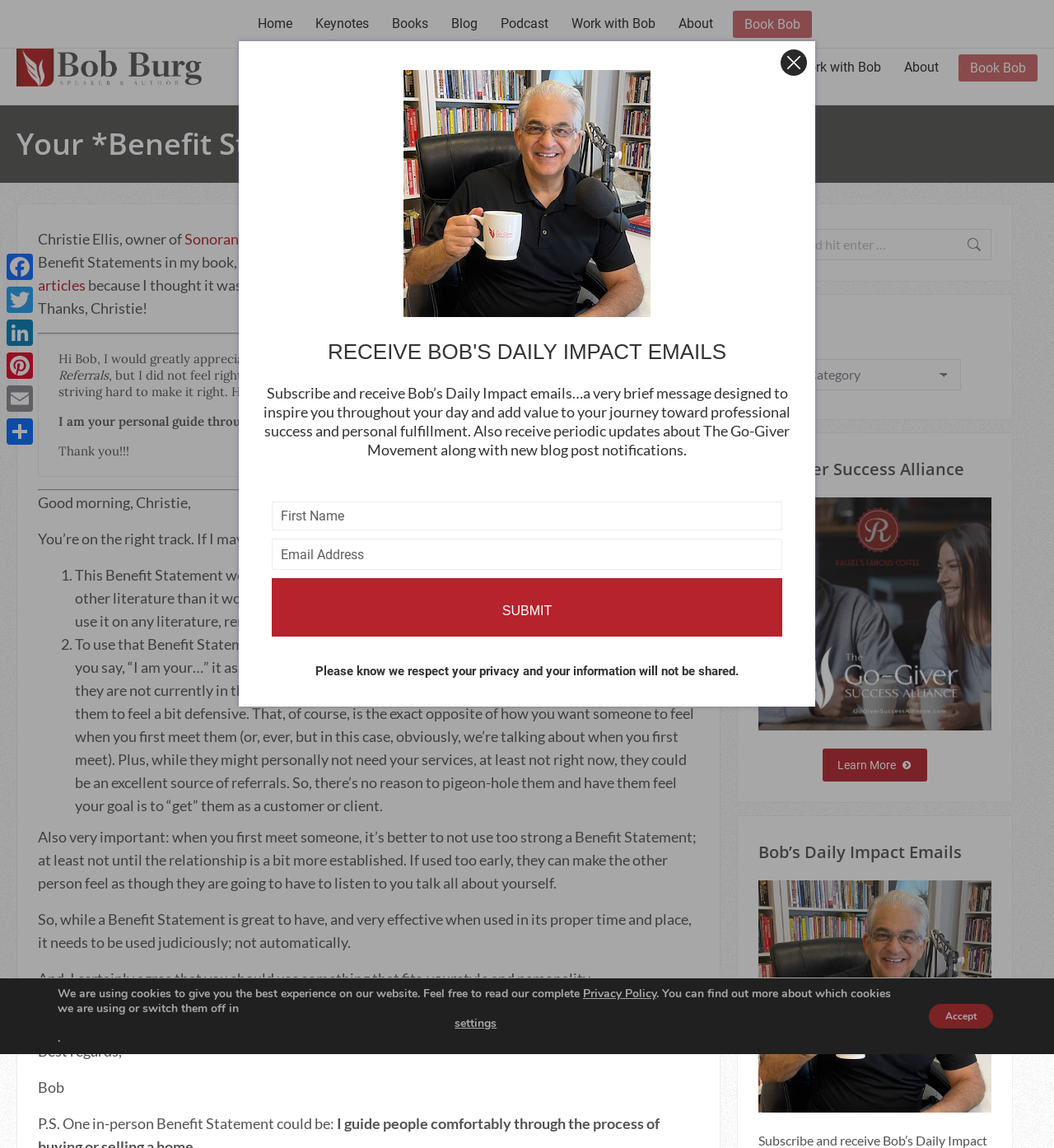Please determine the primary heading and provide its text.

Your *Benefit Statement*, Part Three